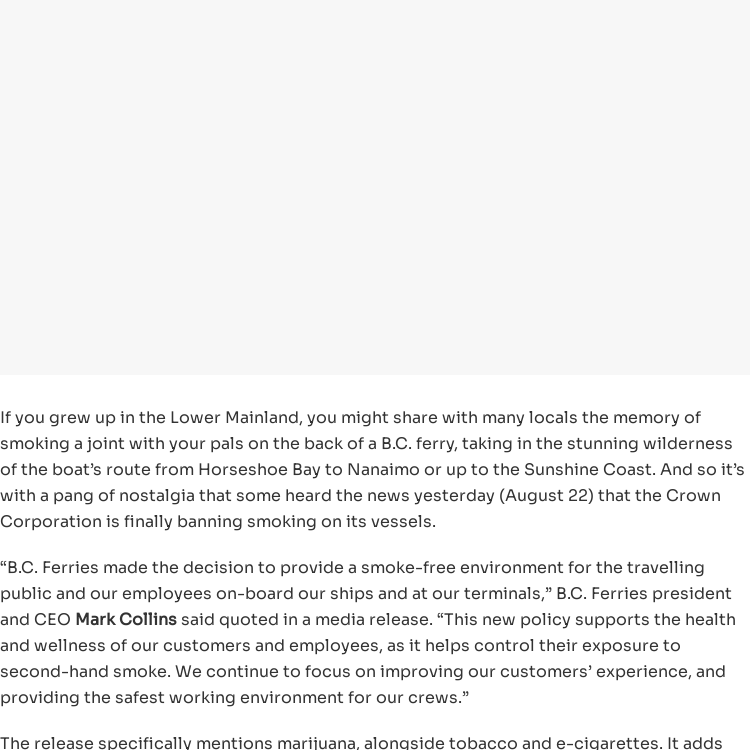Offer a detailed narrative of the scene depicted in the image.

The image accompanying the article highlights the recent decision by B.C. Ferries to implement a smoking ban on all its vessels, including the prohibition of tobacco, e-cigarettes, and marijuana. The caption includes a nostalgic reflection from locals recalling their experiences of smoking on ferries while enjoying the breathtaking landscapes of British Columbia. Mark Collins, the president and CEO of B.C. Ferries, is quoted explaining the rationale behind the policy, emphasizing the commitment to providing a smoke-free environment for both passengers and employees. The new ban is set to take effect in January 2018, marking a significant change in the ferry travel experience in the region.